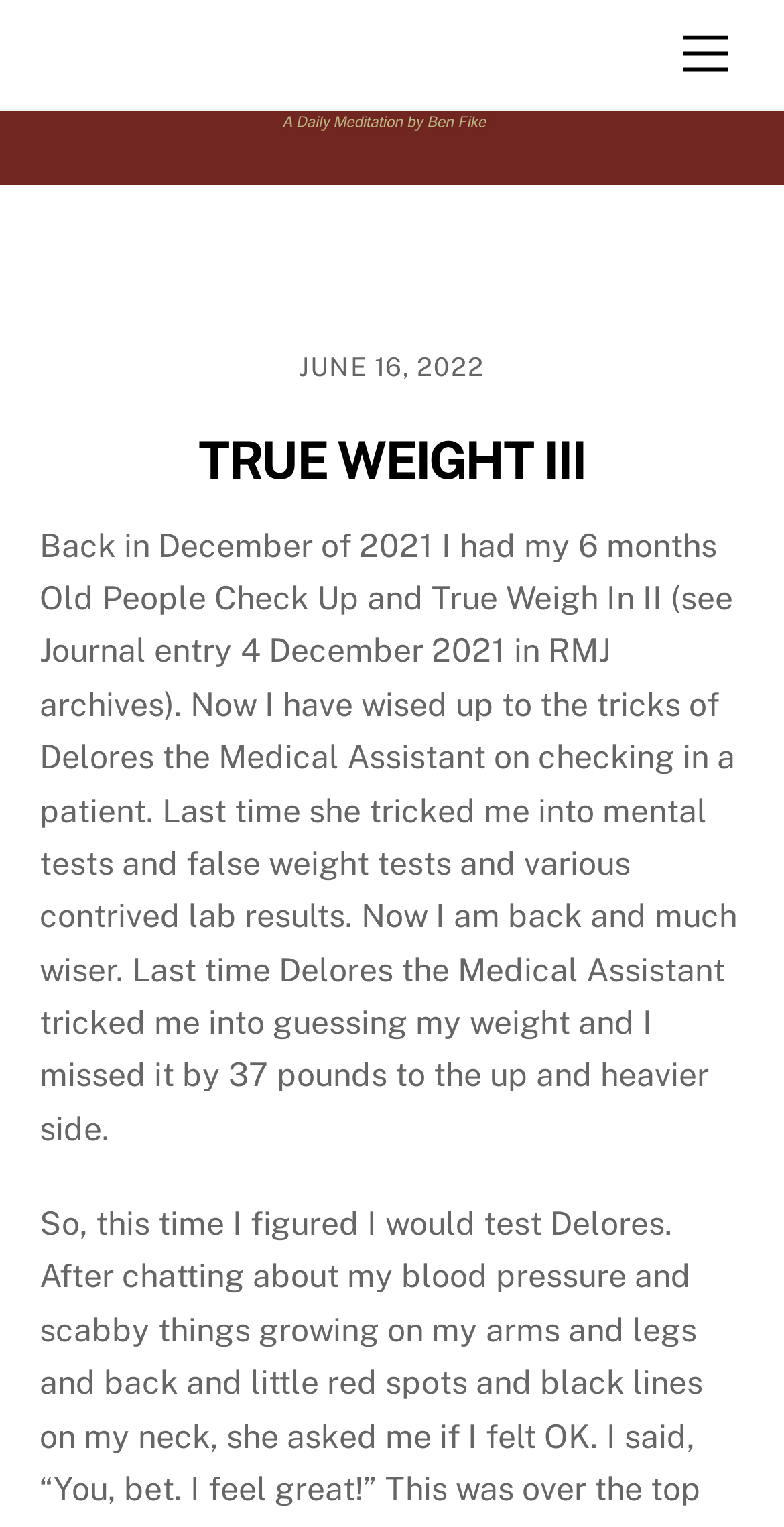Determine the bounding box for the described HTML element: "Menu". Ensure the coordinates are four float numbers between 0 and 1 in the format [left, top, right, bottom].

[0.847, 0.01, 0.95, 0.061]